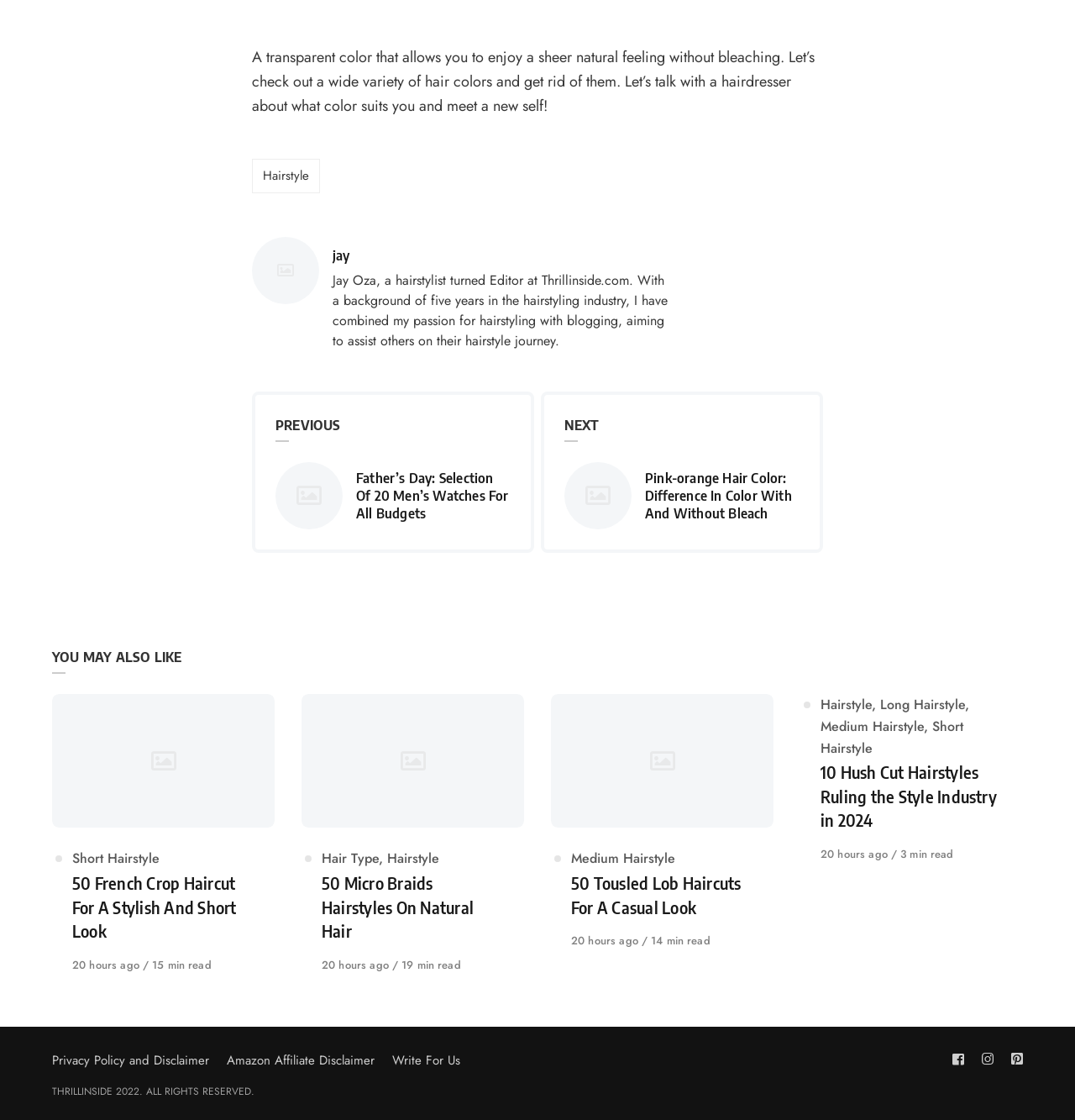Please find the bounding box coordinates of the element that must be clicked to perform the given instruction: "Read the article '50 French Crop Haircut For A Stylish And Short Look'". The coordinates should be four float numbers from 0 to 1, i.e., [left, top, right, bottom].

[0.067, 0.778, 0.237, 0.842]